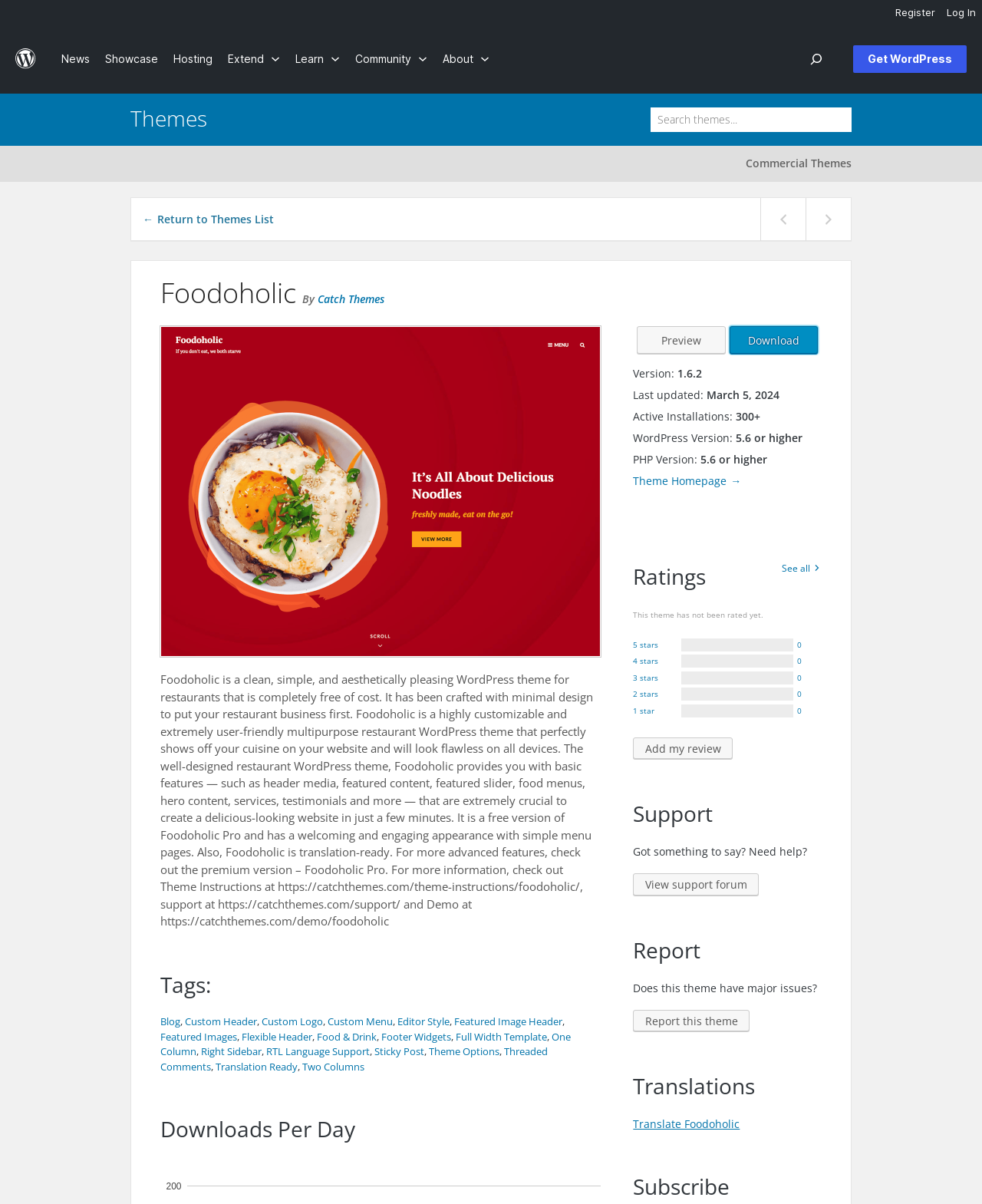Provide a thorough description of the webpage's content and layout.

This webpage is about the Foodoholic WordPress theme, a free and customizable theme designed for restaurants. At the top, there is a menu with options to log in, register, and access WordPress.org. Below the menu, there are links to News, Showcase, Hosting, and other submenu options.

On the left side, there is a figure with a WordPress.org image and a link to WordPress.org. Next to it, there are links to Get WordPress and Themes. A search box is available to search for themes.

The main content area is dedicated to the Foodoholic theme. There is a heading with the theme name, followed by a description of the theme, which is a clean, simple, and aesthetically pleasing design for restaurants. The theme is highly customizable and user-friendly, with features such as header media, featured content, and food menus.

Below the description, there are links to preview, download, and get more information about the theme. The theme's version, last updated date, active installations, and compatible WordPress and PHP versions are also displayed.

On the right side, there are tags related to the theme, such as Blog, Custom Header, and Food & Drink. There are also ratings and reviews, although the theme has not been rated yet. Users can add their reviews and access the support forum.

At the bottom, there is a section to report any major issues with the theme. Overall, the webpage provides detailed information about the Foodoholic WordPress theme, its features, and how to get support.